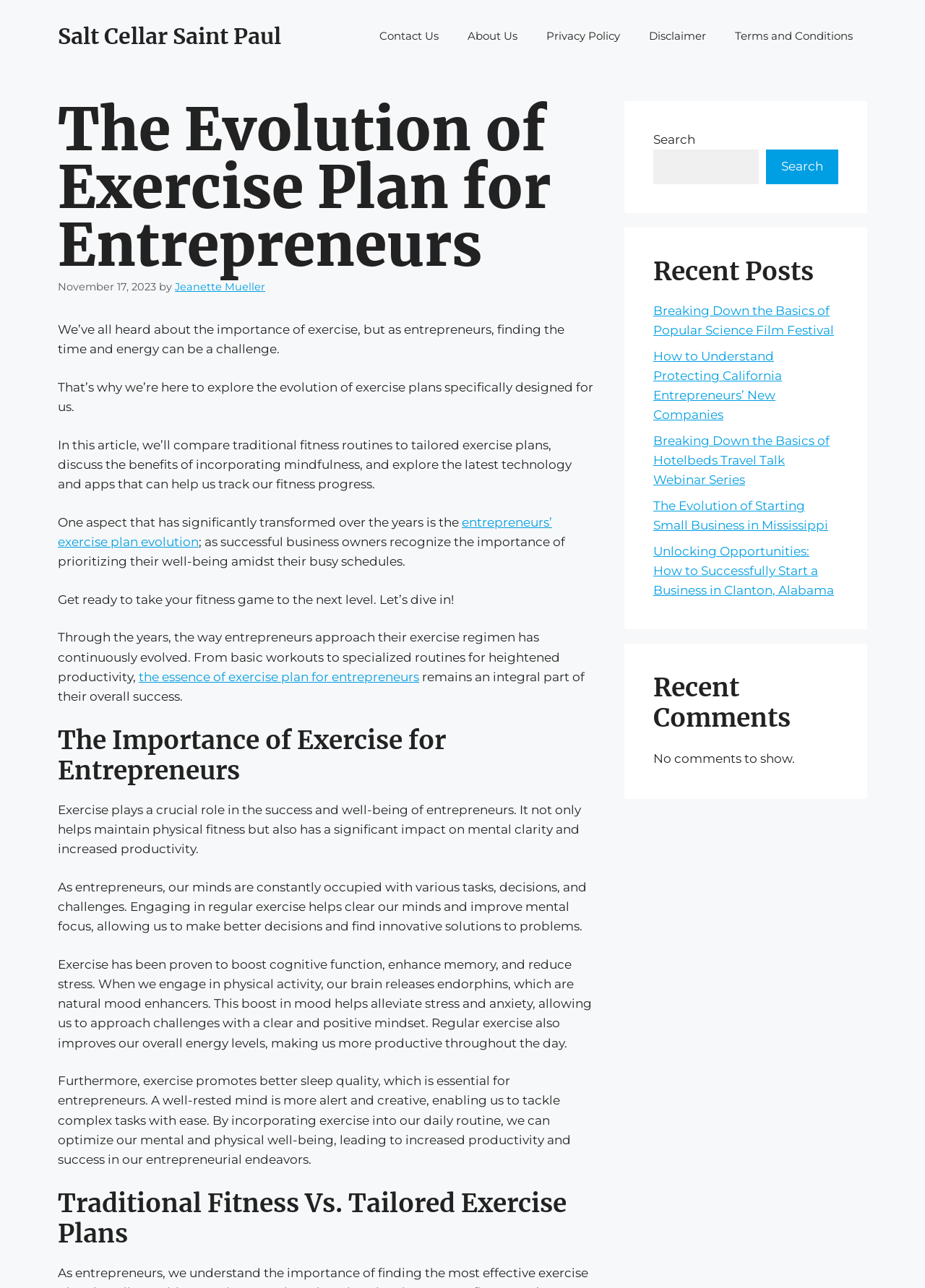Specify the bounding box coordinates of the element's area that should be clicked to execute the given instruction: "Search for something". The coordinates should be four float numbers between 0 and 1, i.e., [left, top, right, bottom].

[0.706, 0.116, 0.82, 0.143]